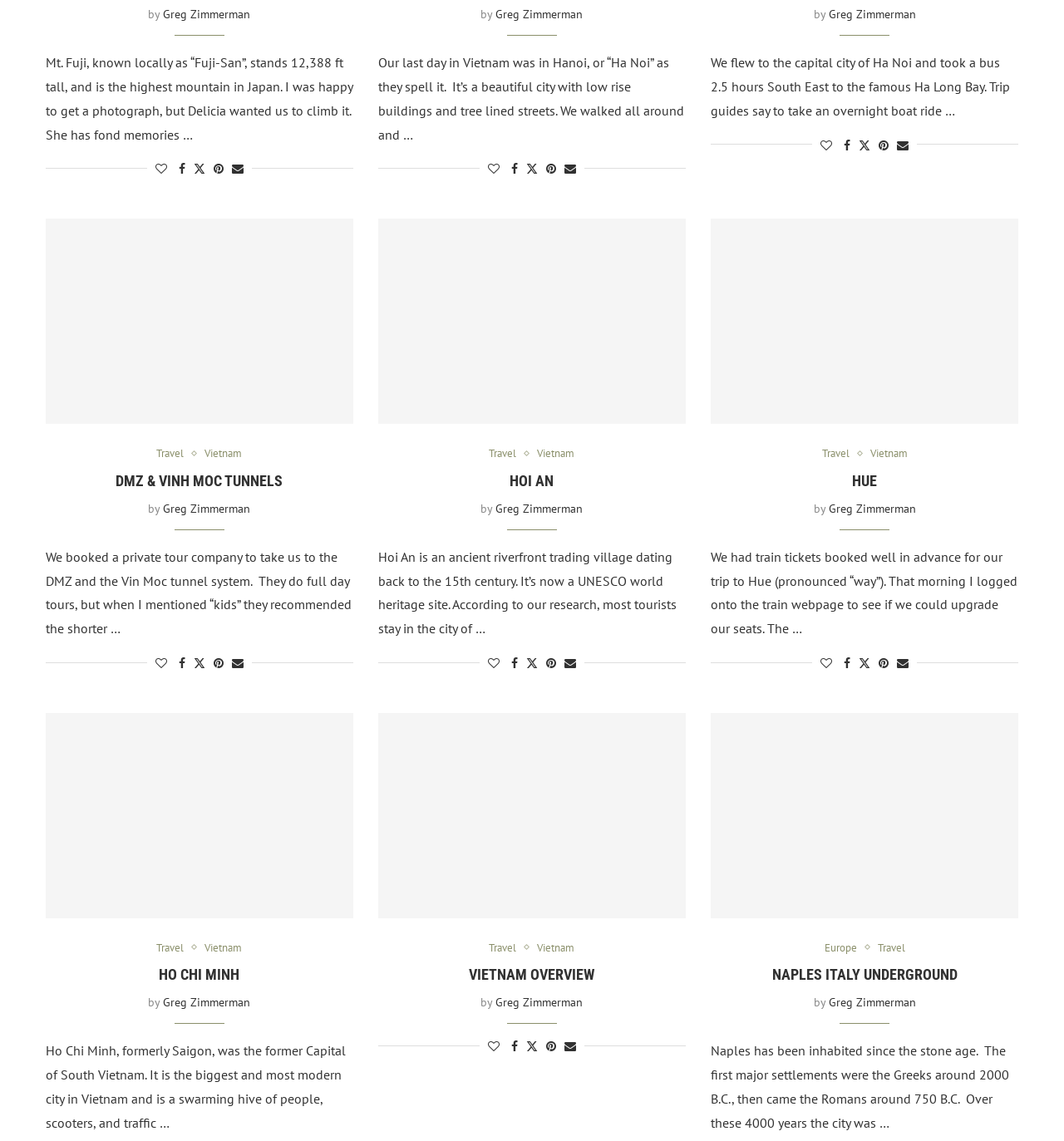Please find the bounding box coordinates of the clickable region needed to complete the following instruction: "Read the article about 'Hoi An'". The bounding box coordinates must consist of four float numbers between 0 and 1, i.e., [left, top, right, bottom].

[0.355, 0.192, 0.645, 0.588]